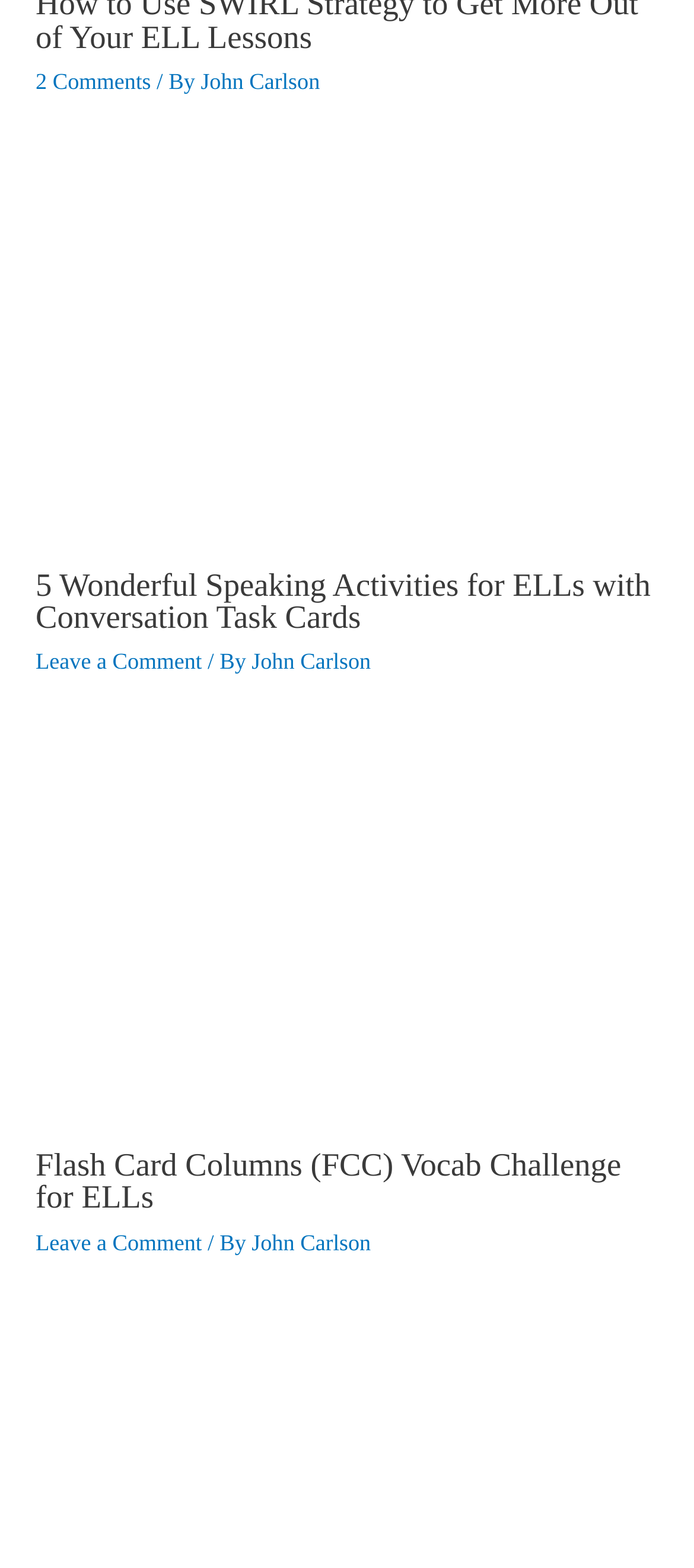Based on the image, give a detailed response to the question: How many comments are there on the first article?

The webpage has a link '2 Comments' which suggests that there are 2 comments on the first article.